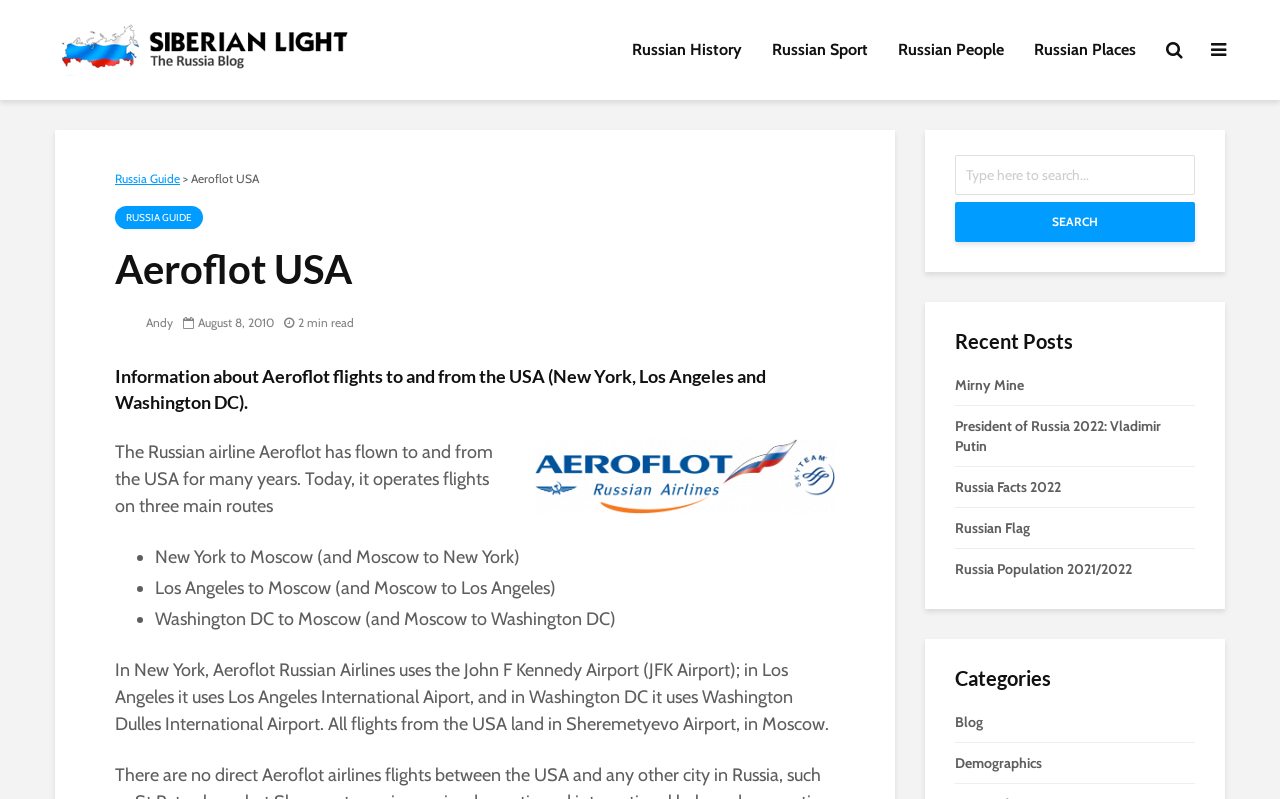What is the category of the link 'Russia Facts 2022'?
Offer a detailed and exhaustive answer to the question.

I found the answer by analyzing the categories listed on the webpage, specifically the section labeled 'Categories' which includes the link 'Demographics', and the link 'Russia Facts 2022' is likely related to demographics.